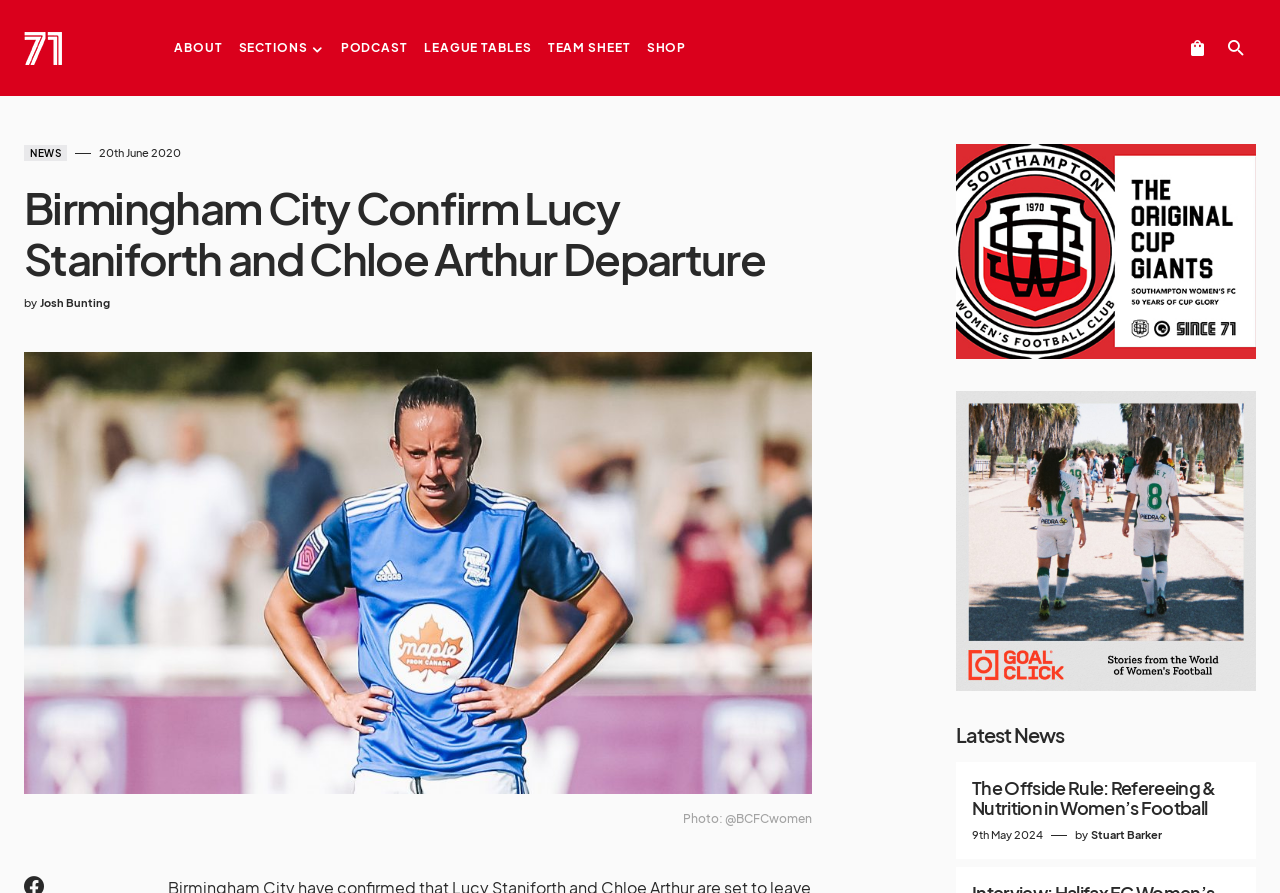Identify the headline of the webpage and generate its text content.

Birmingham City Confirm Lucy Staniforth and Chloe Arthur Departure